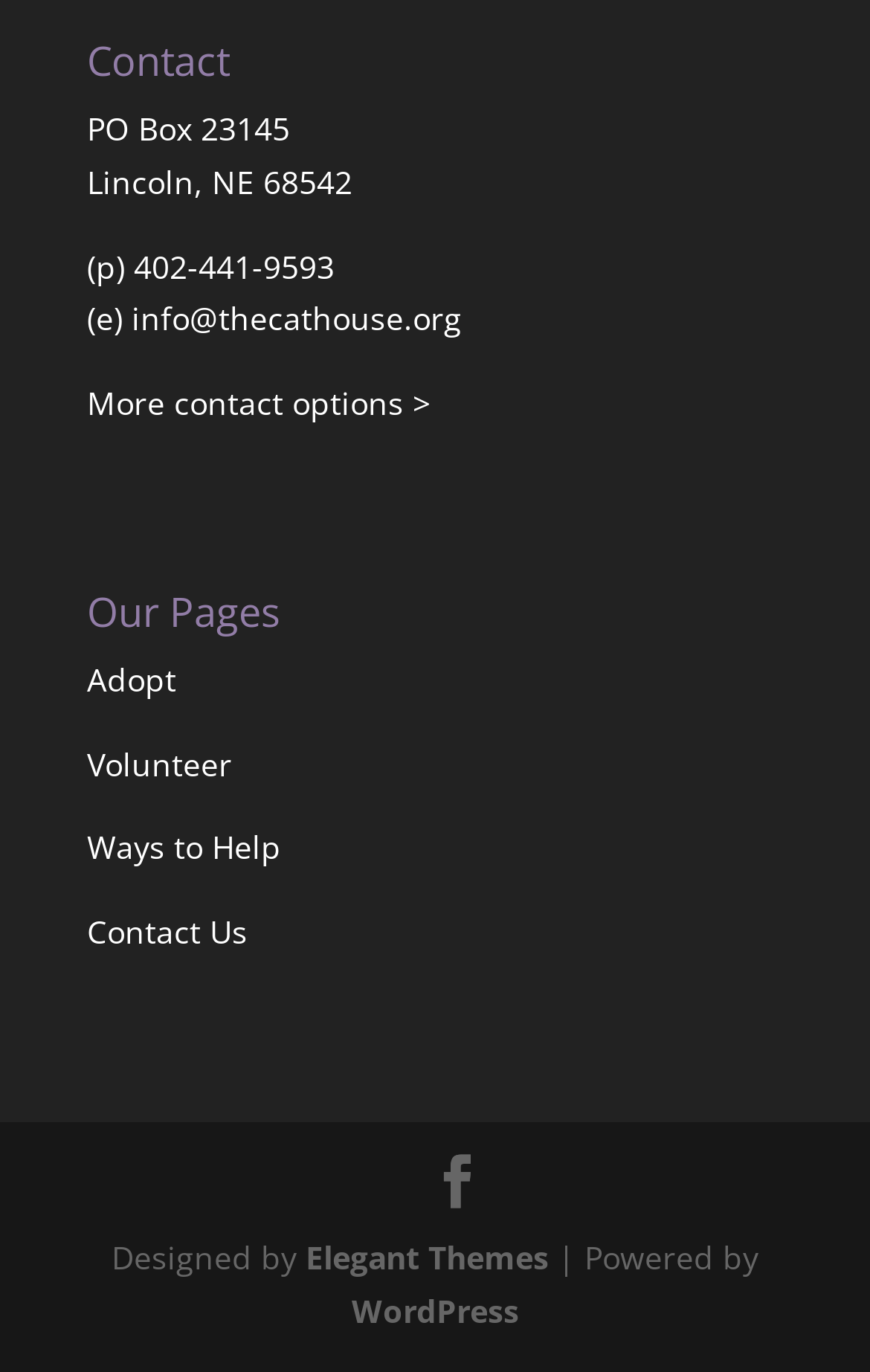Find the bounding box coordinates of the clickable area that will achieve the following instruction: "View contact information".

[0.1, 0.029, 0.531, 0.075]